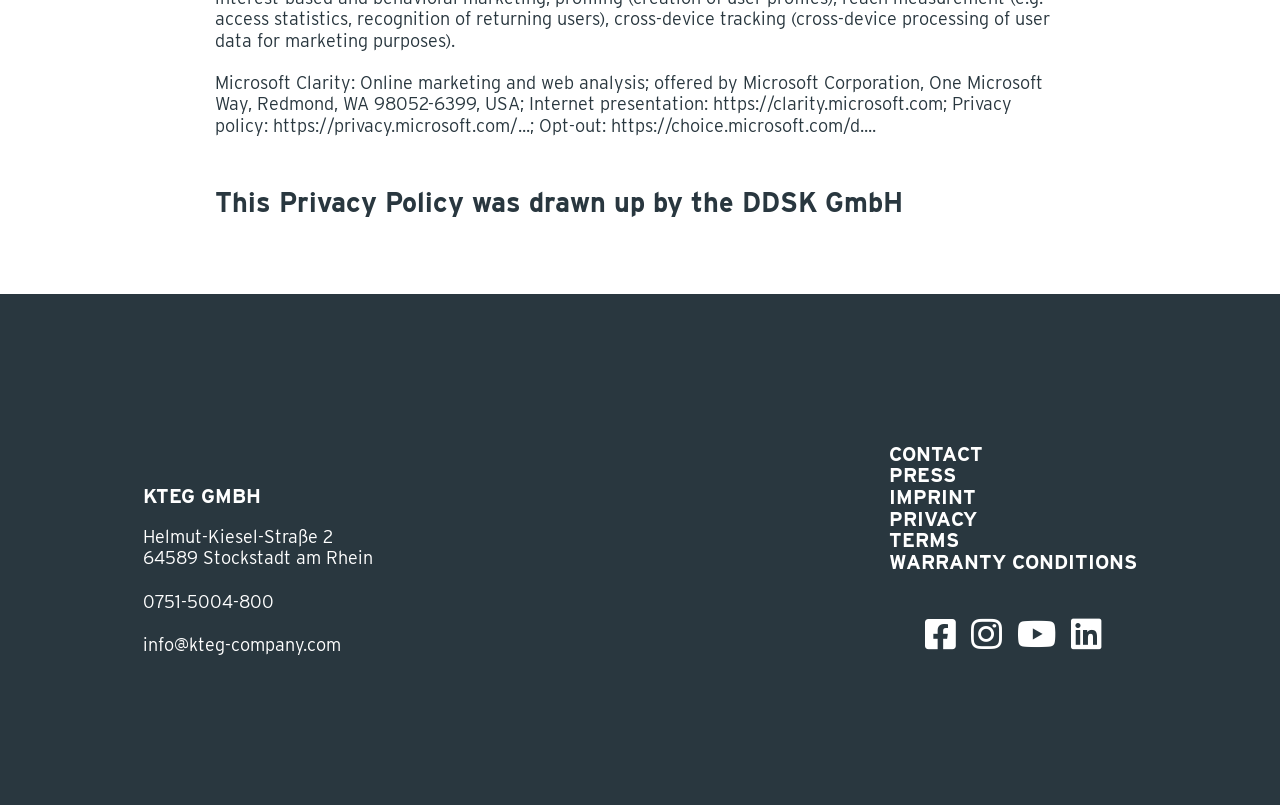Use a single word or phrase to answer the question:
What is the company name mentioned?

KTEG GMBH